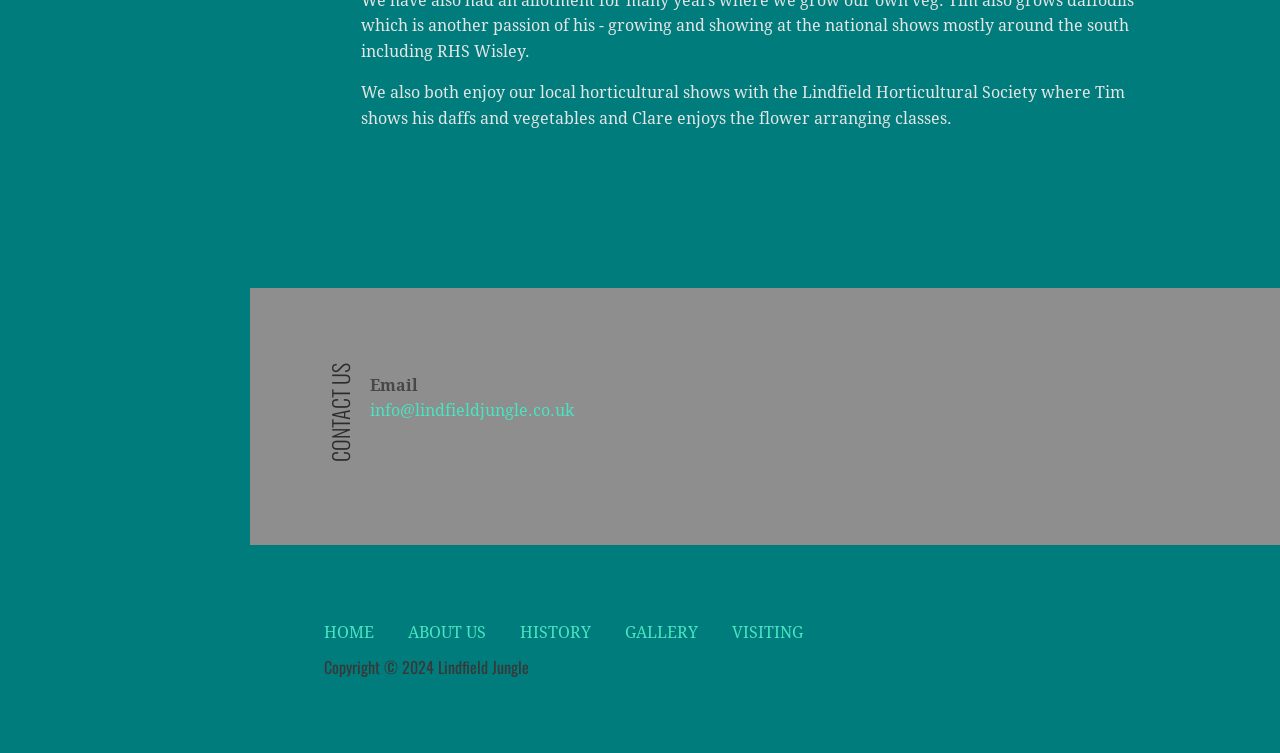What is the copyright year mentioned?
Provide a detailed and extensive answer to the question.

I found the copyright year by looking at the StaticText element with the text 'Copyright © 2024 Lindfield Jungle'.